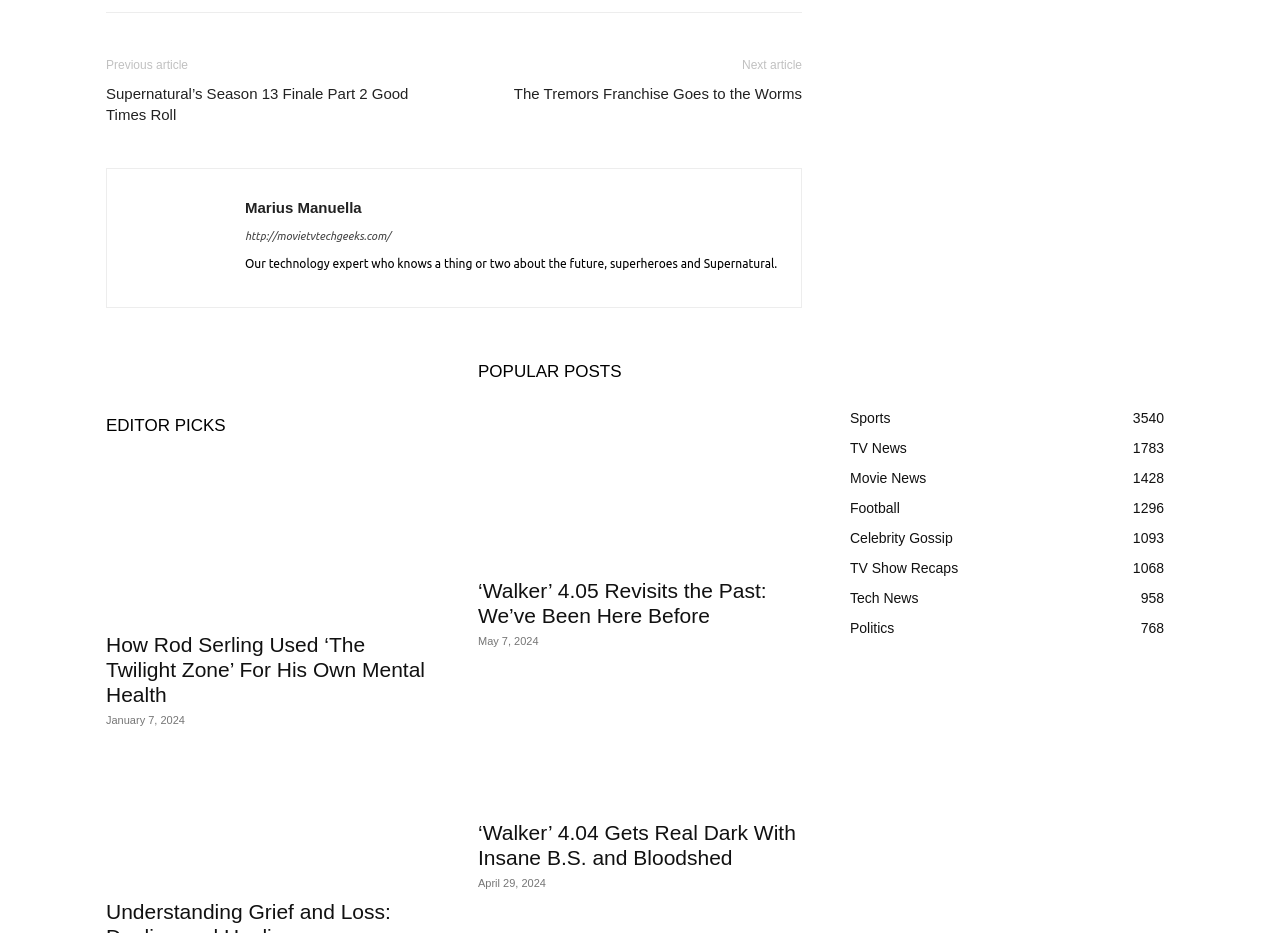Determine the bounding box coordinates of the region I should click to achieve the following instruction: "Check the 'How Rod Serling Used ‘The Twilight Zone’ For His Own Mental Health' article". Ensure the bounding box coordinates are four float numbers between 0 and 1, i.e., [left, top, right, bottom].

[0.083, 0.49, 0.336, 0.664]